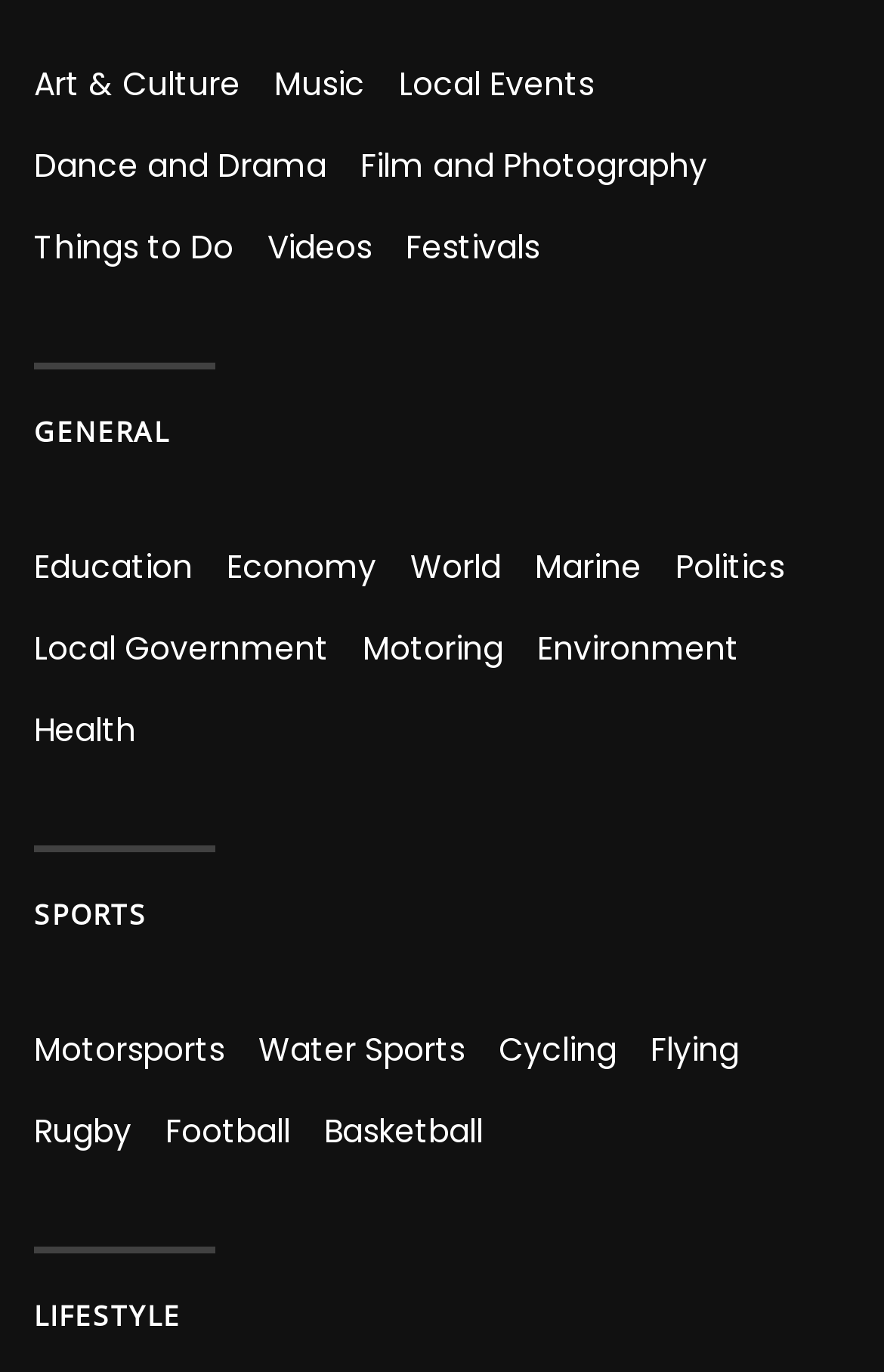How many columns of links are there on the page?
Using the information presented in the image, please offer a detailed response to the question.

I analyzed the bounding box coordinates of the links and found that they are all aligned vertically, indicating that there is only one column of links on the page.